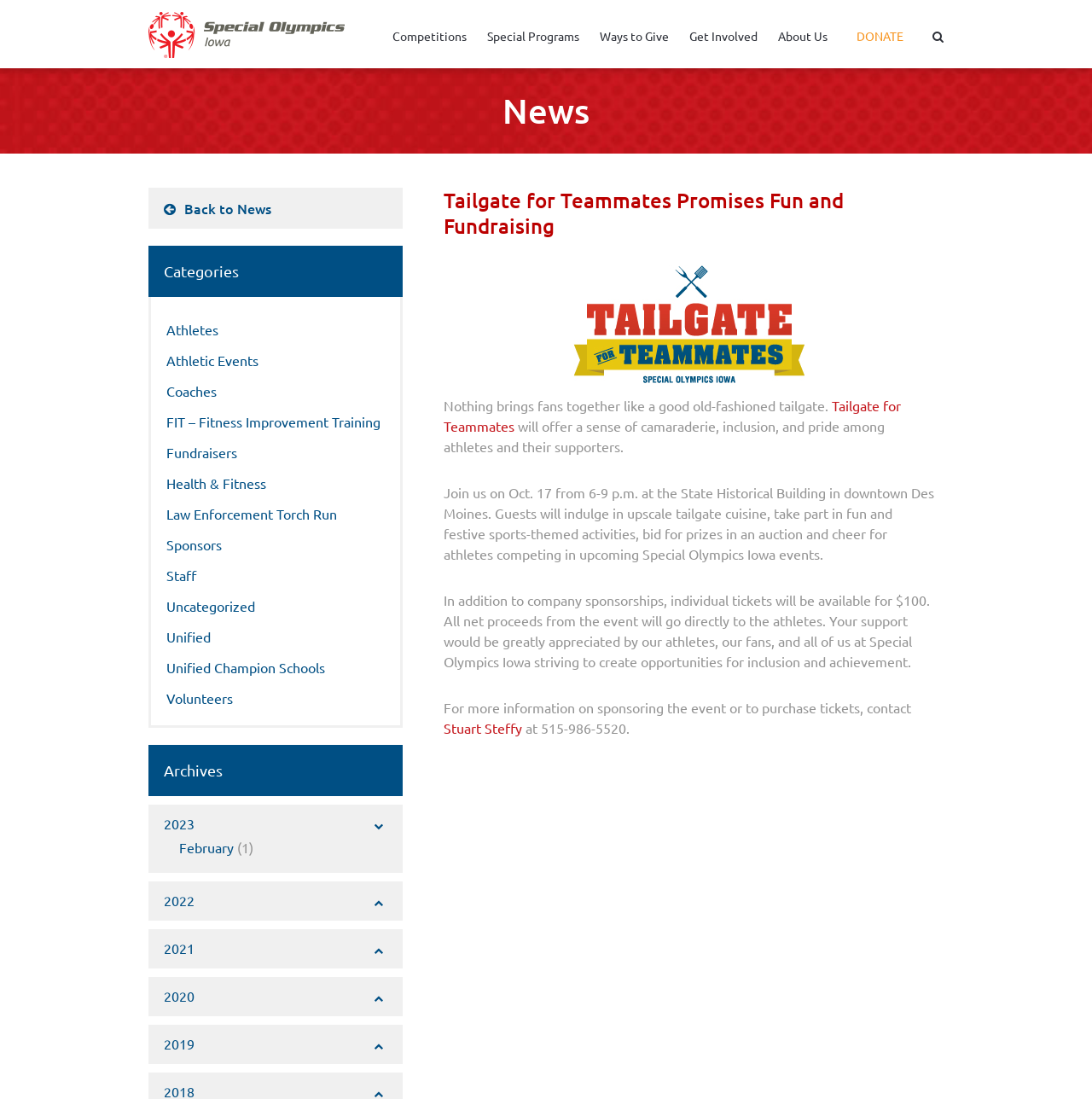Please find the bounding box coordinates in the format (top-left x, top-left y, bottom-right x, bottom-right y) for the given element description. Ensure the coordinates are floating point numbers between 0 and 1. Description: Get Involved

[0.631, 0.026, 0.694, 0.04]